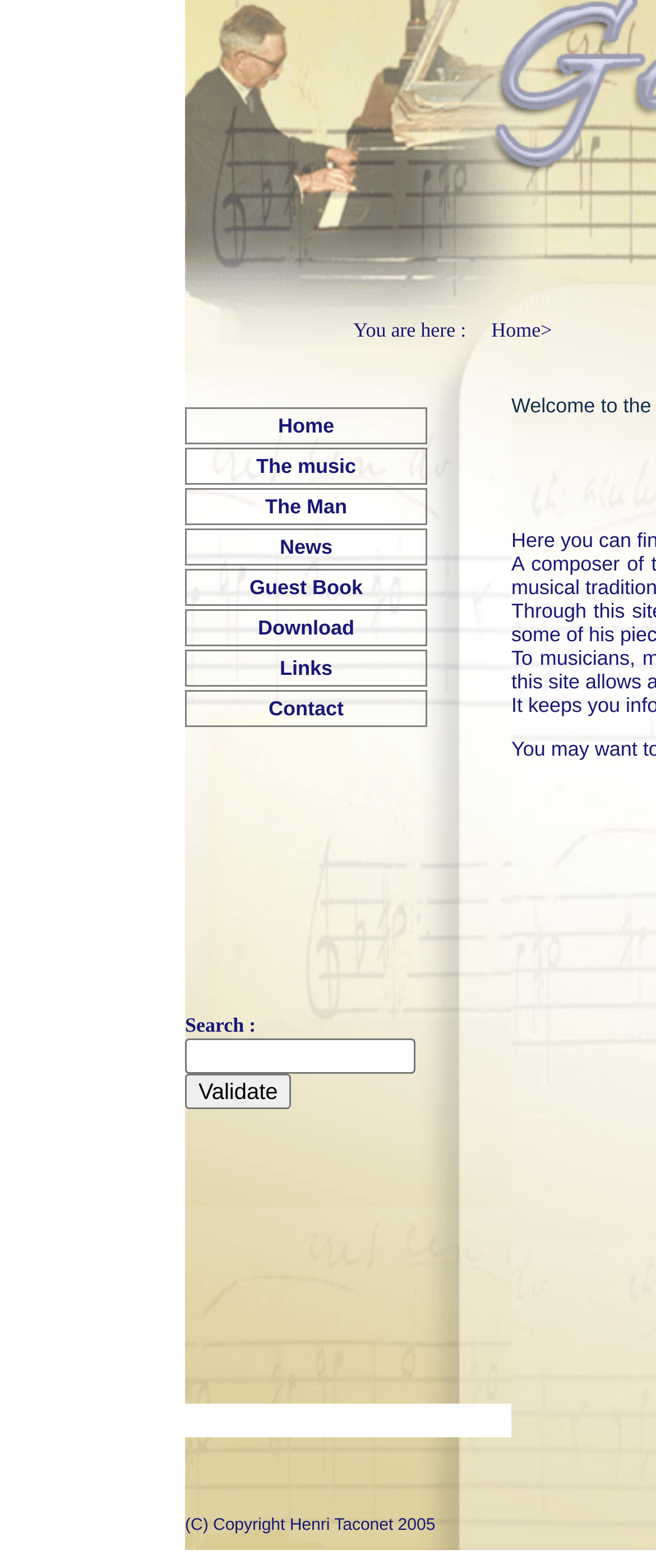Determine the bounding box coordinates of the area to click in order to meet this instruction: "Discover Front-End Developer positions".

None